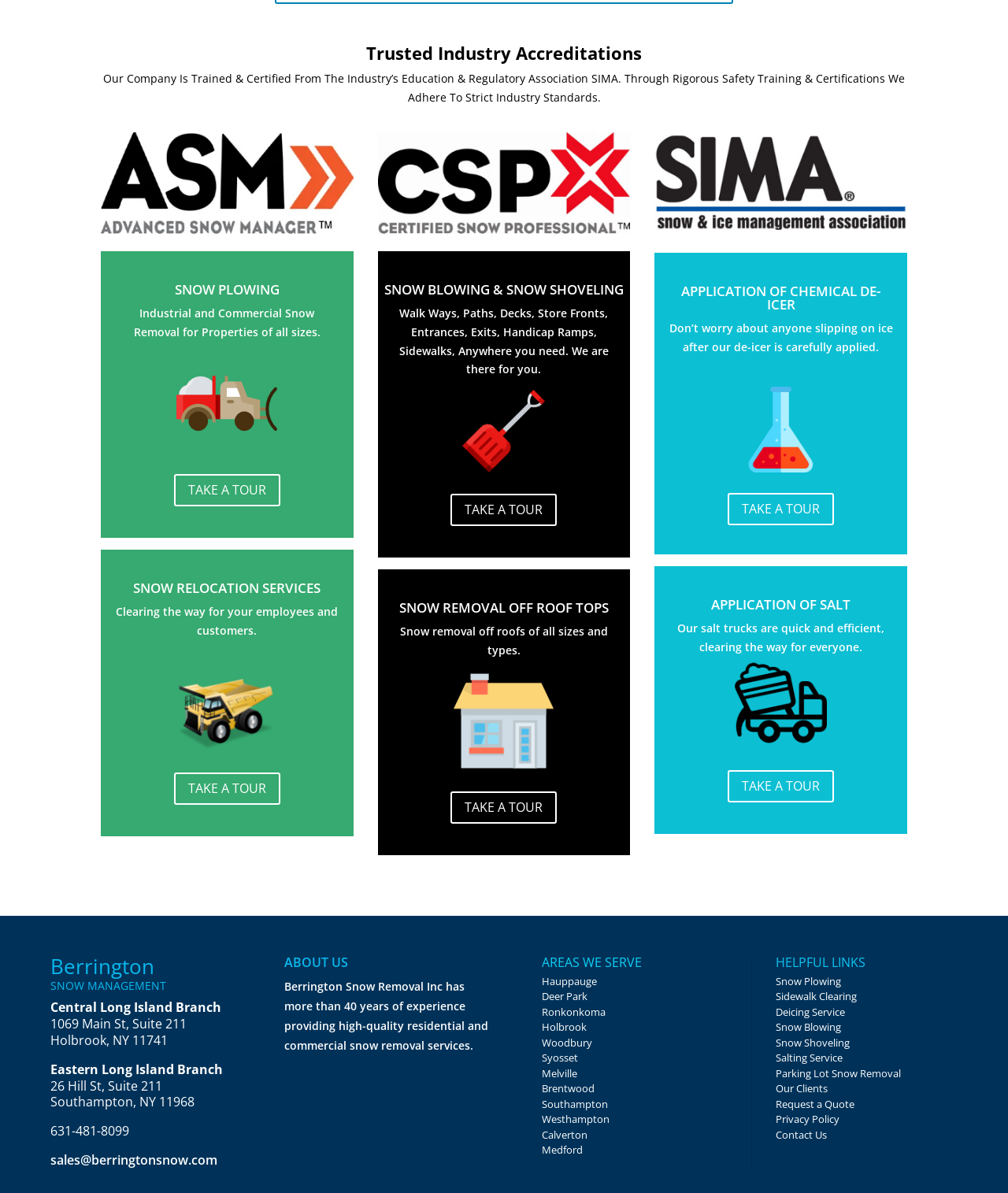Please identify the bounding box coordinates of the area that needs to be clicked to follow this instruction: "Contact us through sales@berringtonsnow.com".

[0.05, 0.965, 0.216, 0.98]